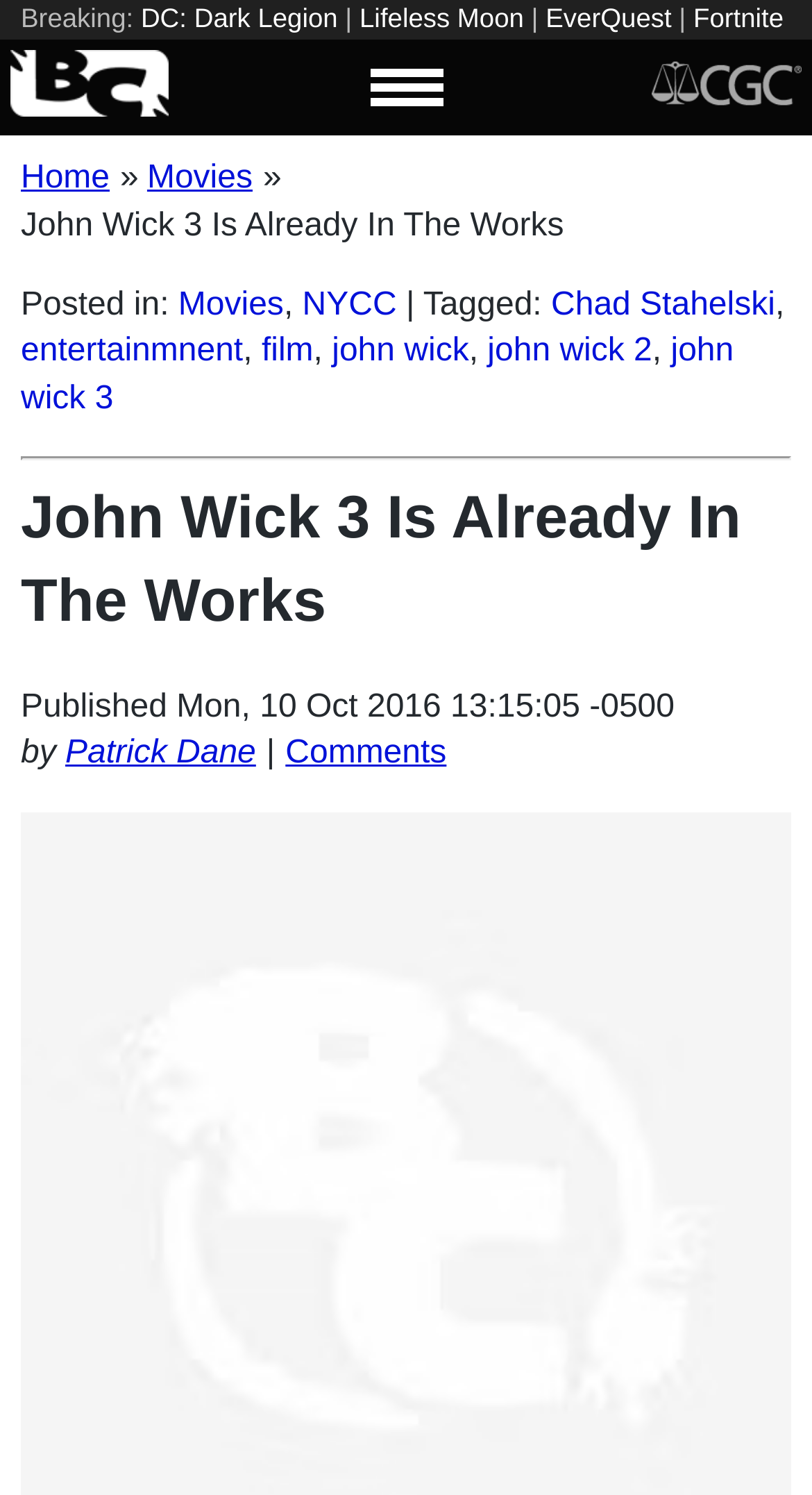What is the category of the news?
Based on the image, provide a one-word or brief-phrase response.

Movies